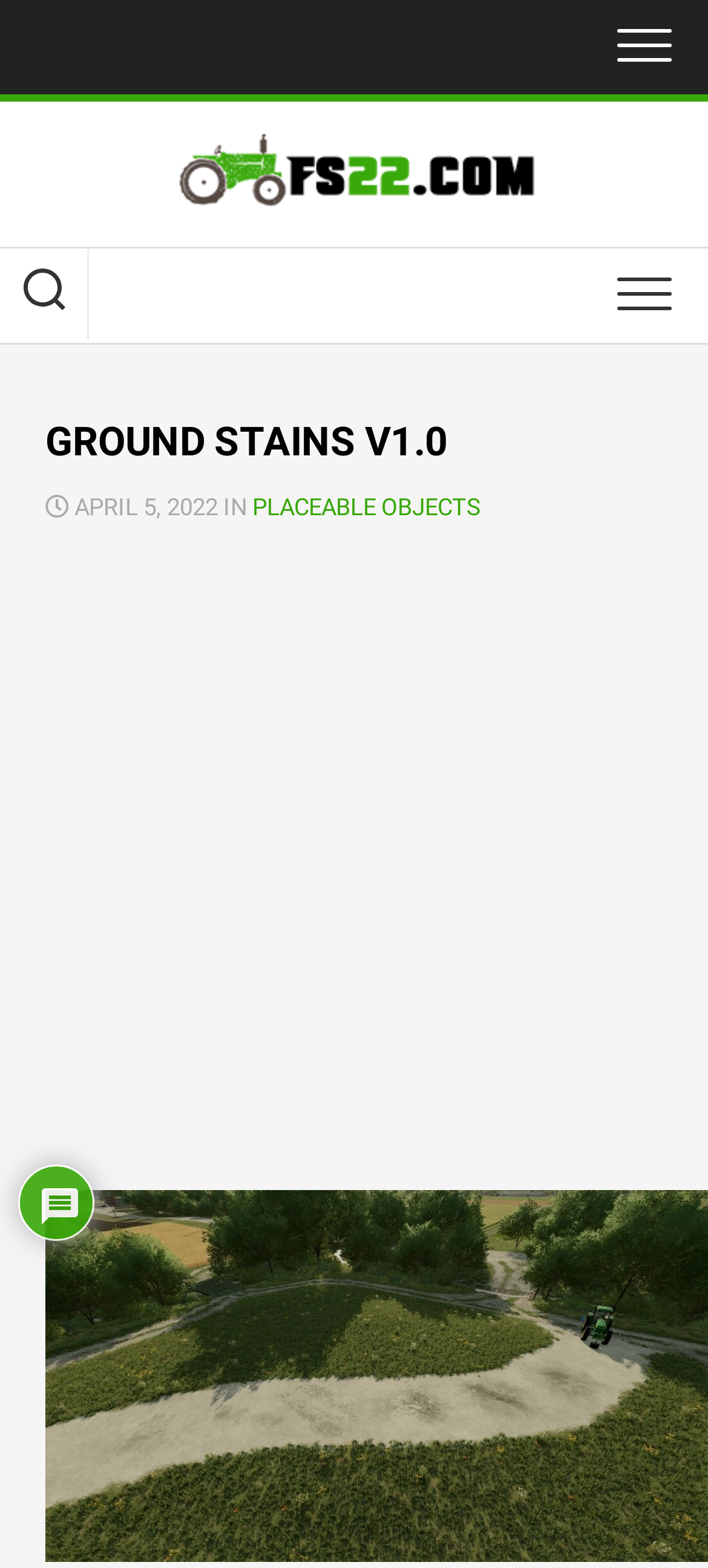How many images are on the webpage?
Please answer using one word or phrase, based on the screenshot.

3